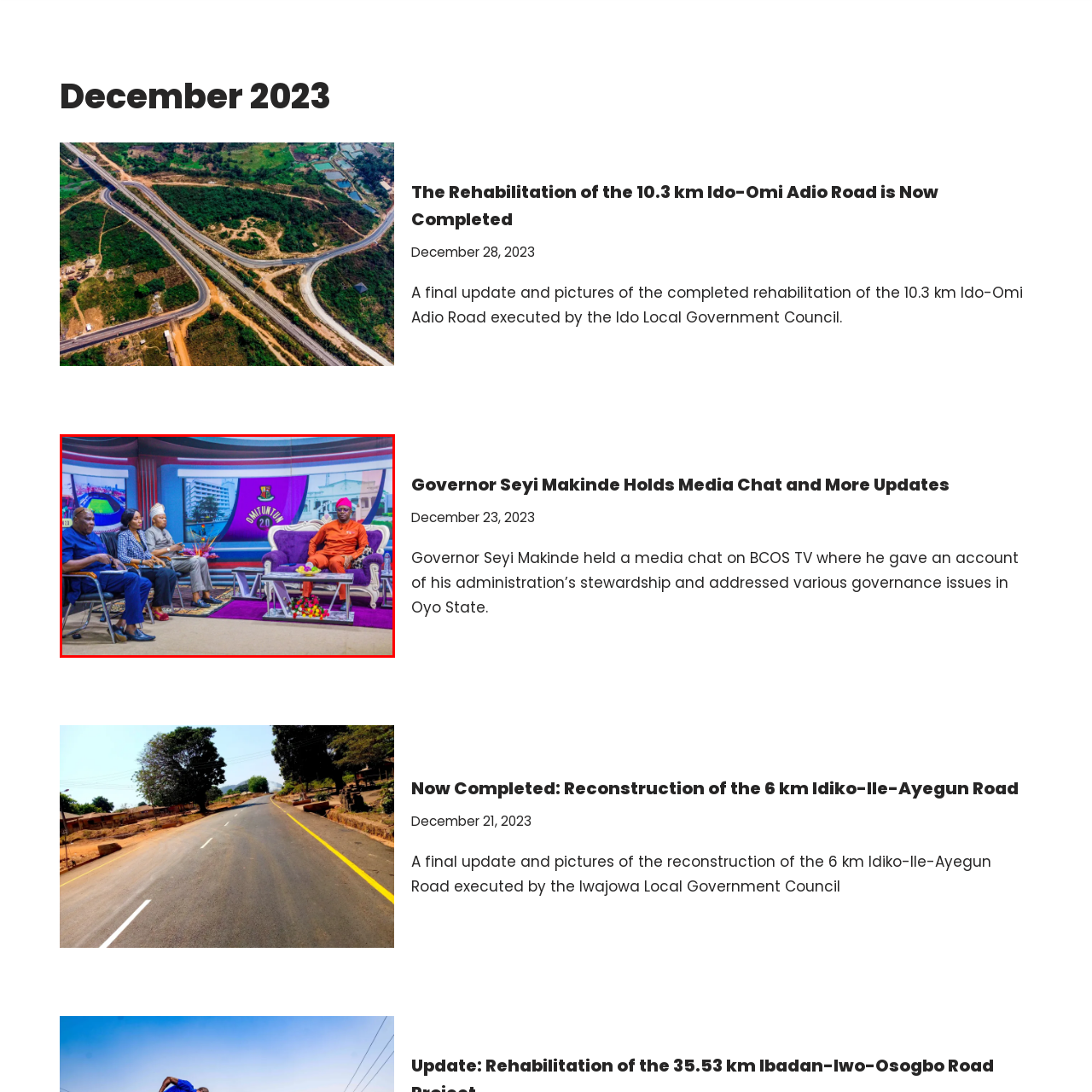Explain in detail what is happening in the image that is surrounded by the red box.

In this engaging scene, Governor Seyi Makinde is seated in a vibrant media studio during a chat session broadcasted on BCOS TV. He is dressed in a striking orange outfit and a matching cap, exuding leadership and charisma. Surrounding him are three distinguished guests. On his left, a woman in a checkered blouse sits attentively, alongside a man in a traditional outfit. To his right, another gentleman, also in traditional attire, is engaged in the conversation. The backdrop features the insignia of Oyo State, emphasizing the significance of their discussion on governance issues, recent developments, and the administration's achievements. This setting captures a moment of shared dialogue and community engagement as the governor addresses various topics pertinent to the people of Oyo State.